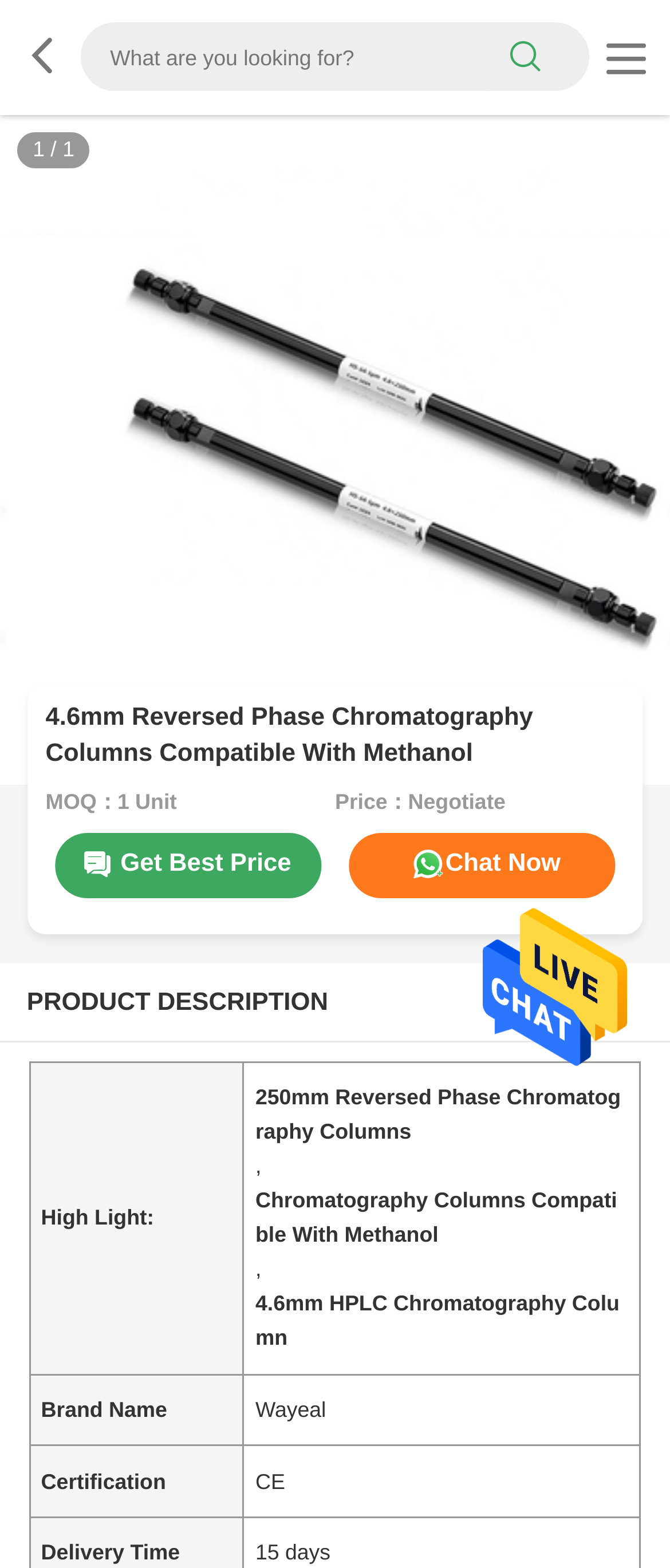Provide a single word or phrase to answer the given question: 
What is the brand name of the product?

Wayeal